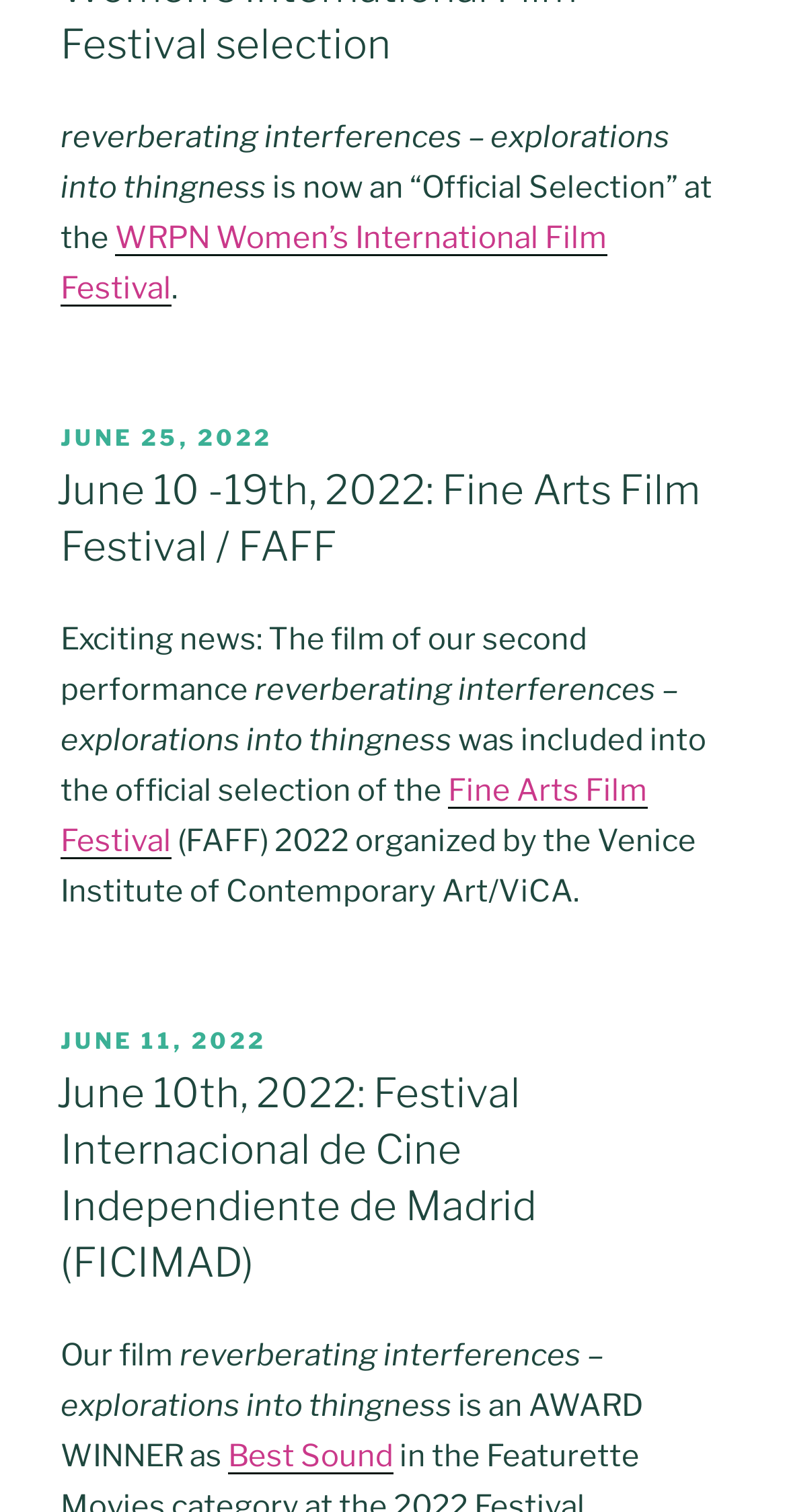Identify the bounding box for the UI element described as: "Accept All". The coordinates should be four float numbers between 0 and 1, i.e., [left, top, right, bottom].

None